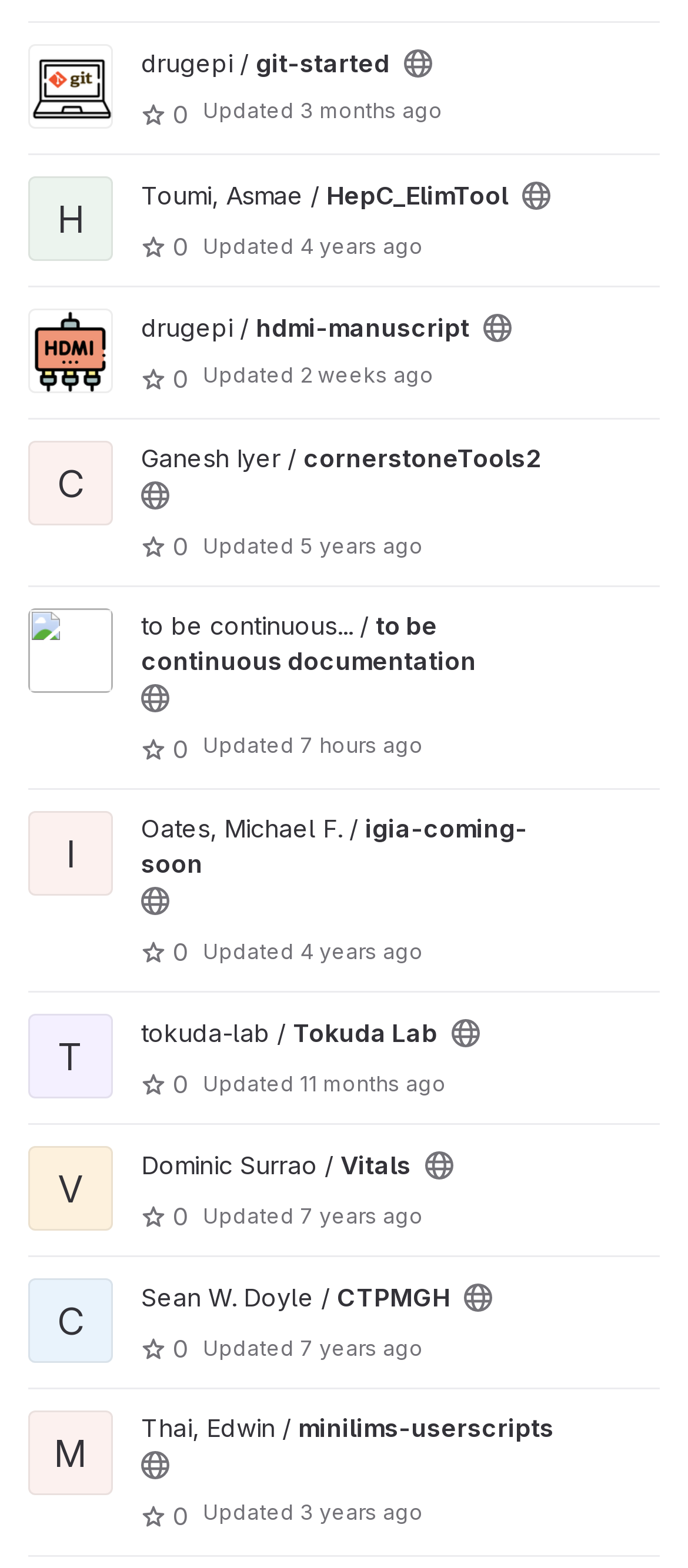Predict the bounding box of the UI element based on this description: "drugepi / git-started".

[0.205, 0.031, 0.567, 0.05]